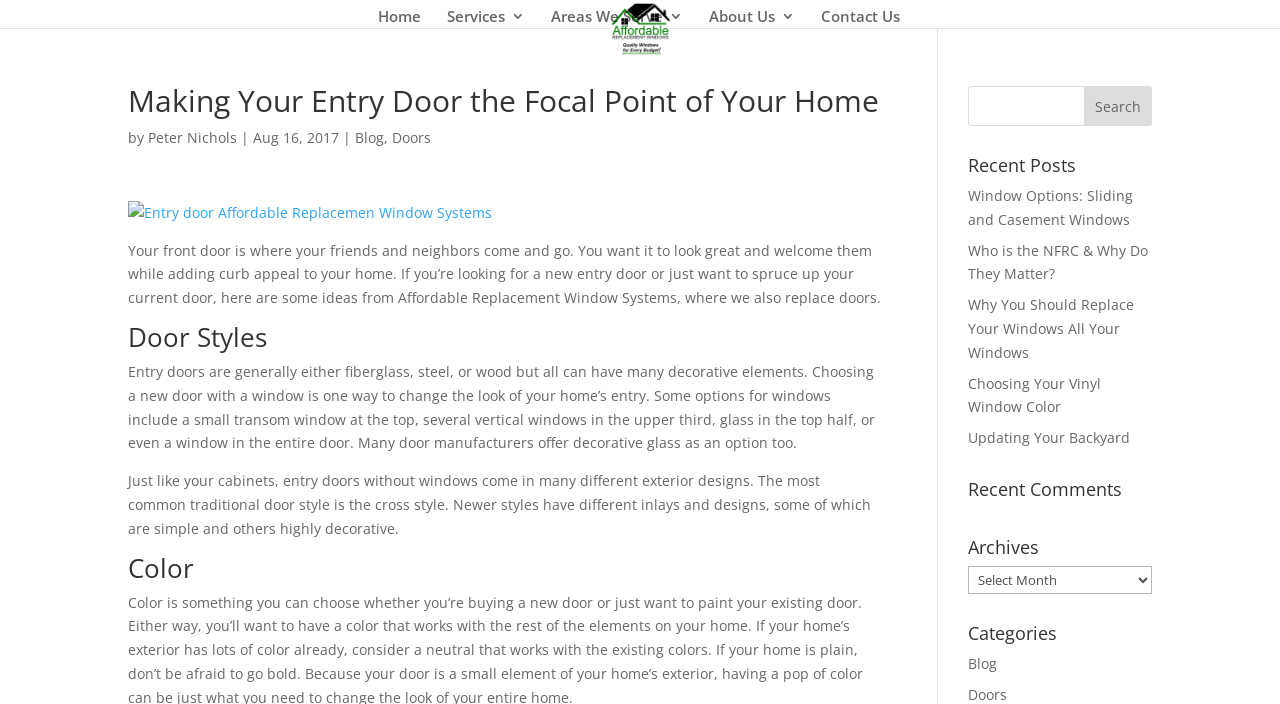Give the bounding box coordinates for this UI element: "Doors". The coordinates should be four float numbers between 0 and 1, arranged as [left, top, right, bottom].

[0.306, 0.182, 0.337, 0.209]